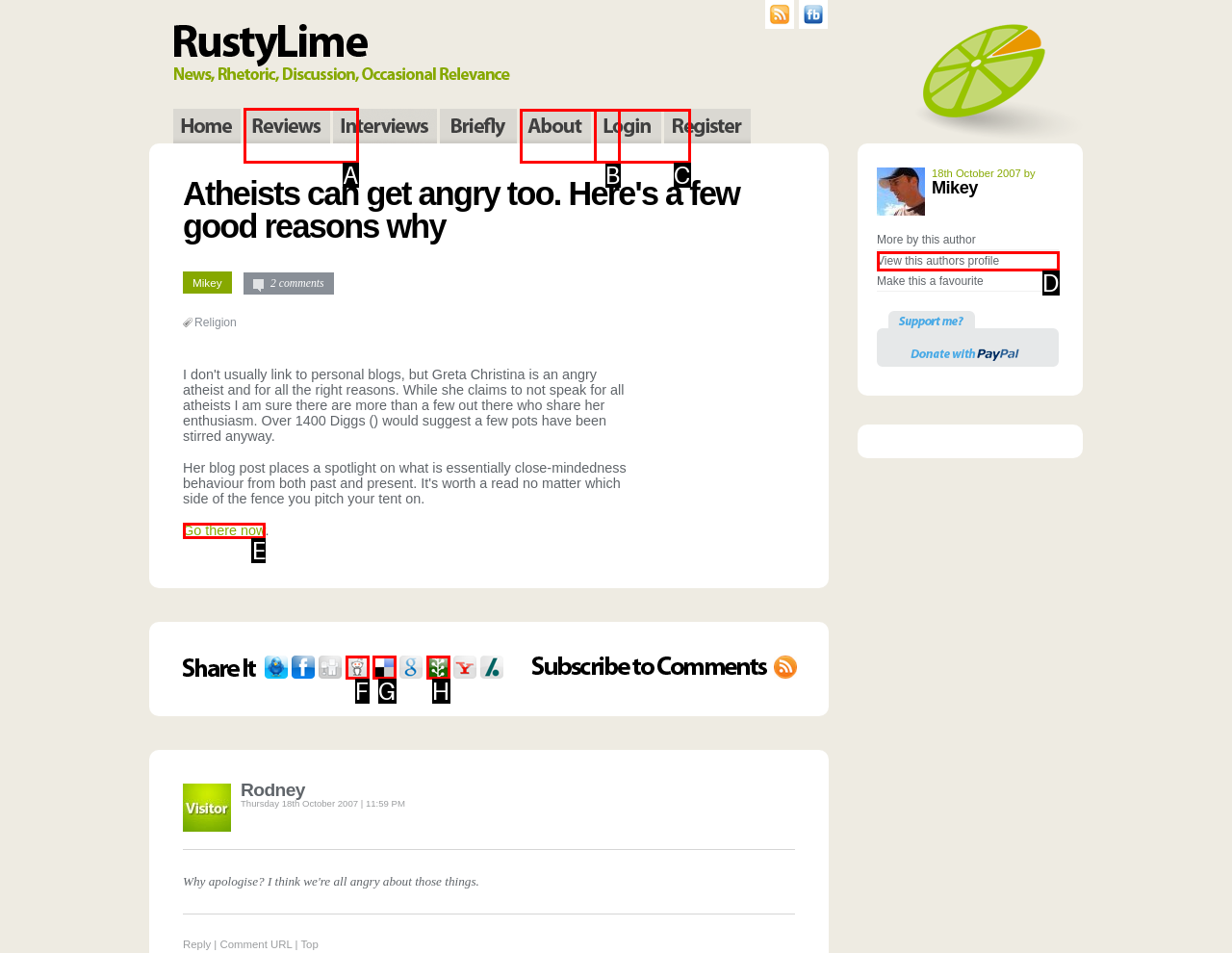Select the letter of the UI element you need to click on to fulfill this task: View reviews. Write down the letter only.

A